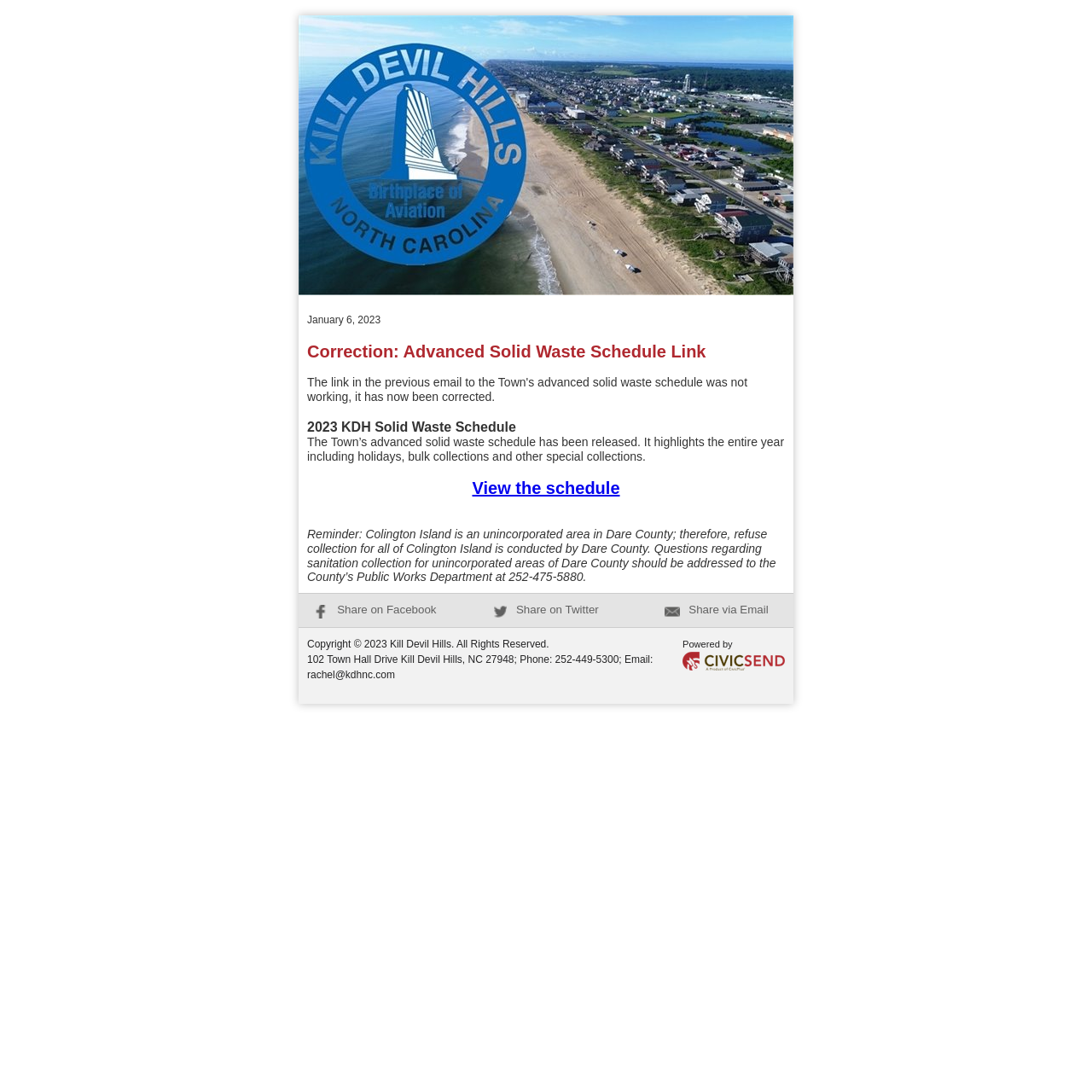Respond to the question with just a single word or phrase: 
What is the name of the product powering the website?

CivicSend